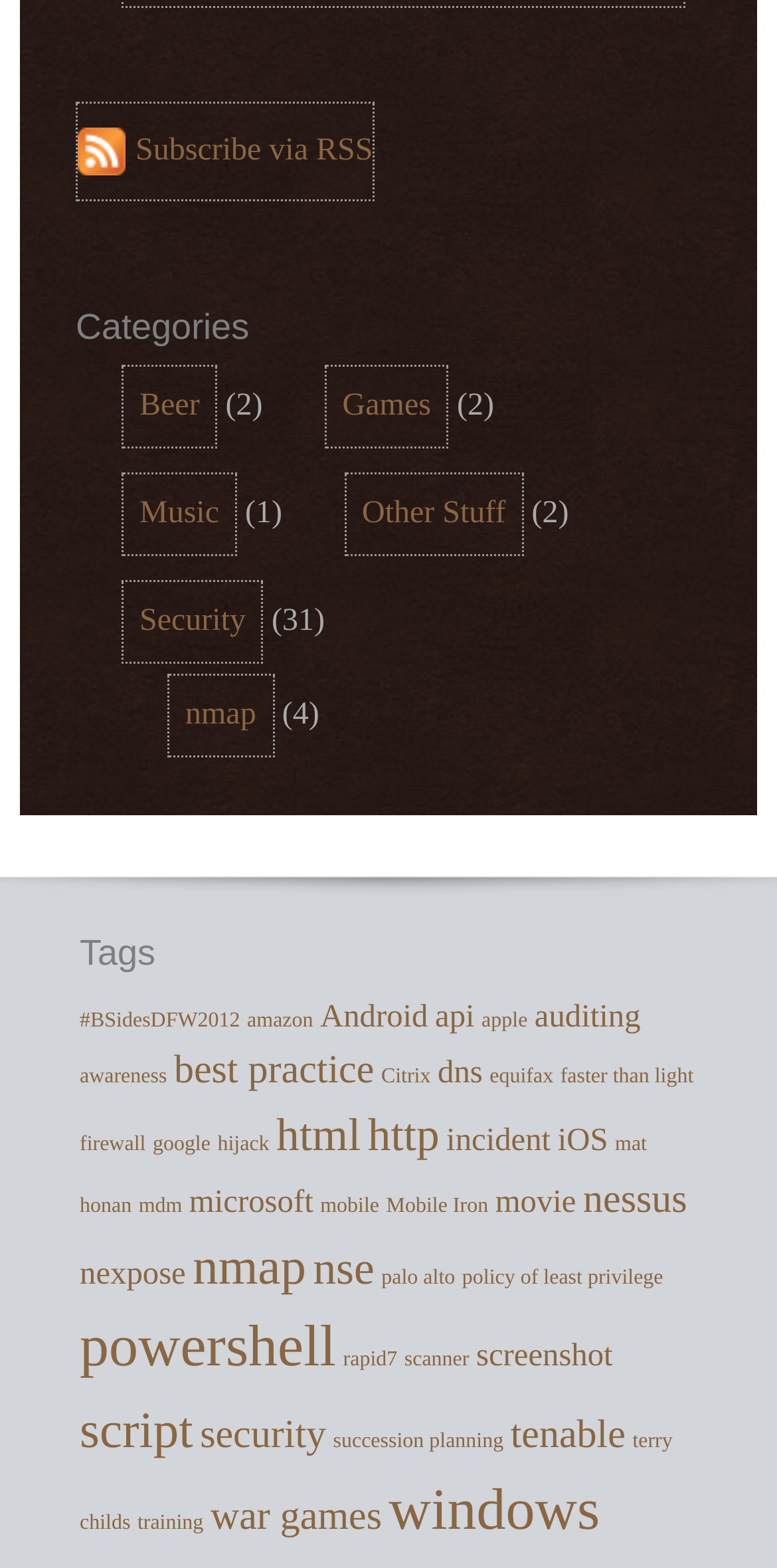Show the bounding box coordinates of the region that should be clicked to follow the instruction: "Read posts about security."

[0.156, 0.369, 0.339, 0.423]